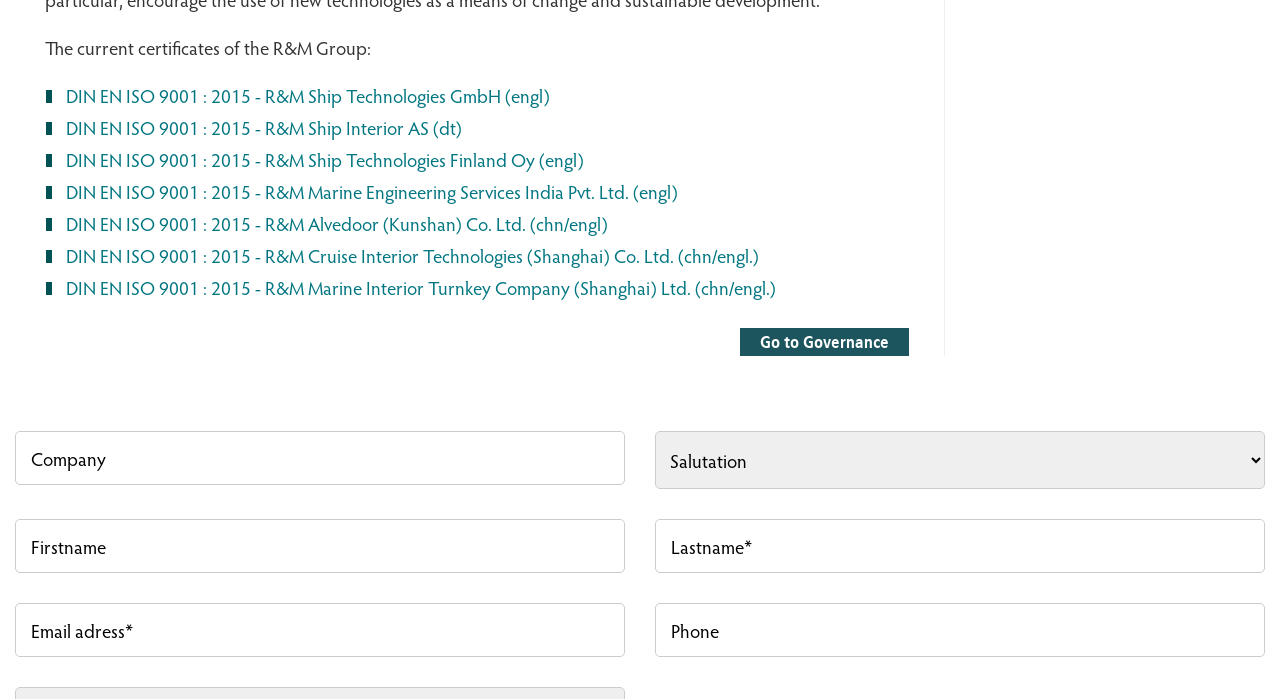Use a single word or phrase to answer this question: 
What is the position of the 'Go to Governance' link?

Bottom left